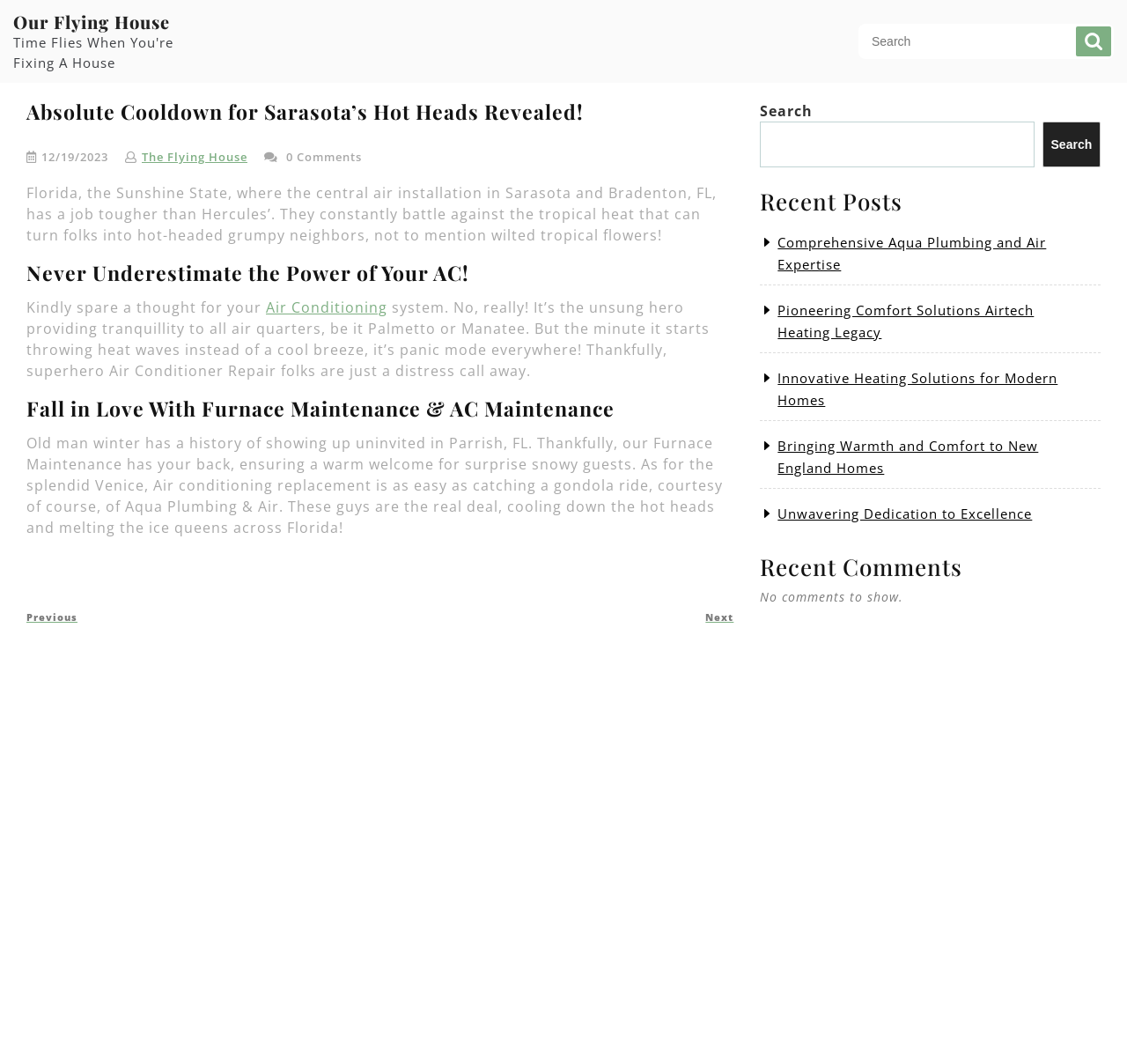What is the date of the current post? Look at the image and give a one-word or short phrase answer.

12/19/2023